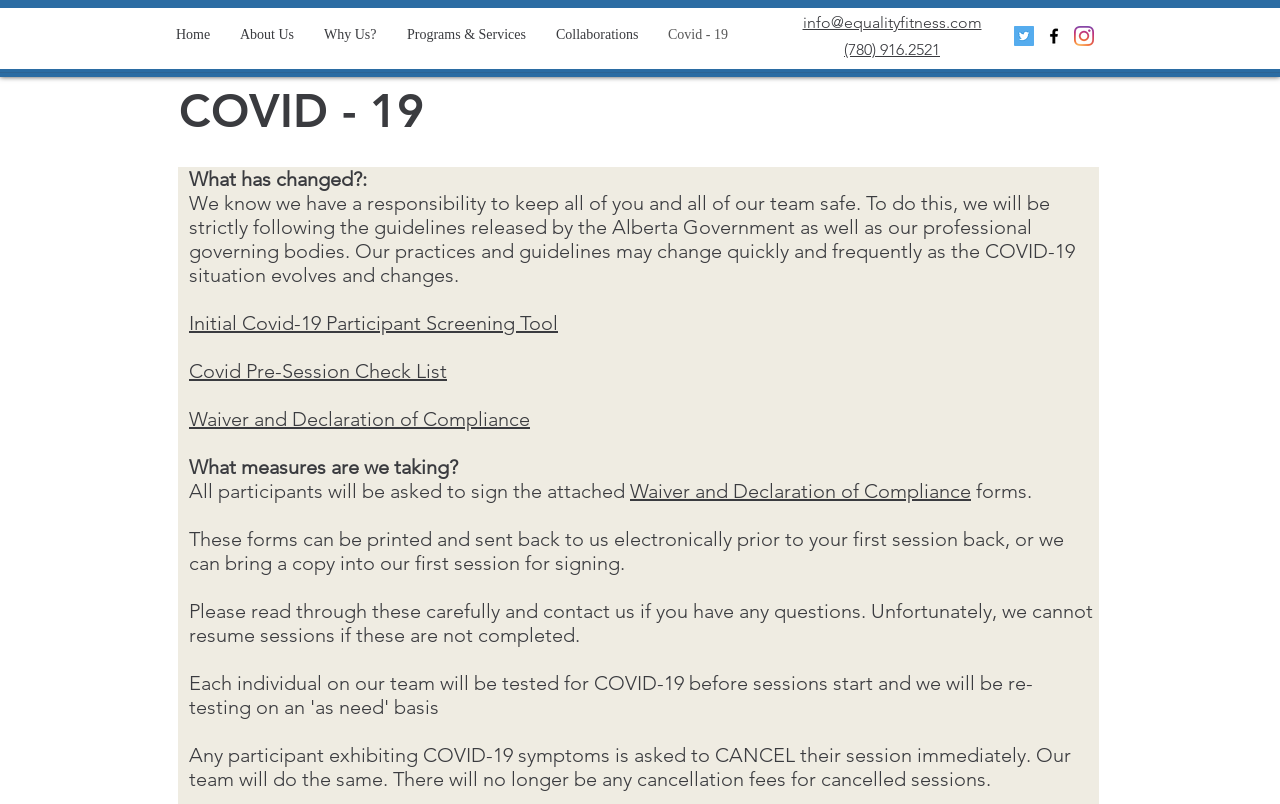Please predict the bounding box coordinates (top-left x, top-left y, bottom-right x, bottom-right y) for the UI element in the screenshot that fits the description: Programs & Services

[0.306, 0.025, 0.423, 0.062]